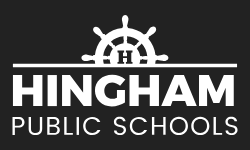What is the purpose of the dark background?
Please answer the question with as much detail and depth as you can.

The background is a contrasting dark color that enhances the visibility of the logo, making it easily recognizable and memorable for students, parents, and community members alike. The dark background serves to highlight the logo and make it stand out.